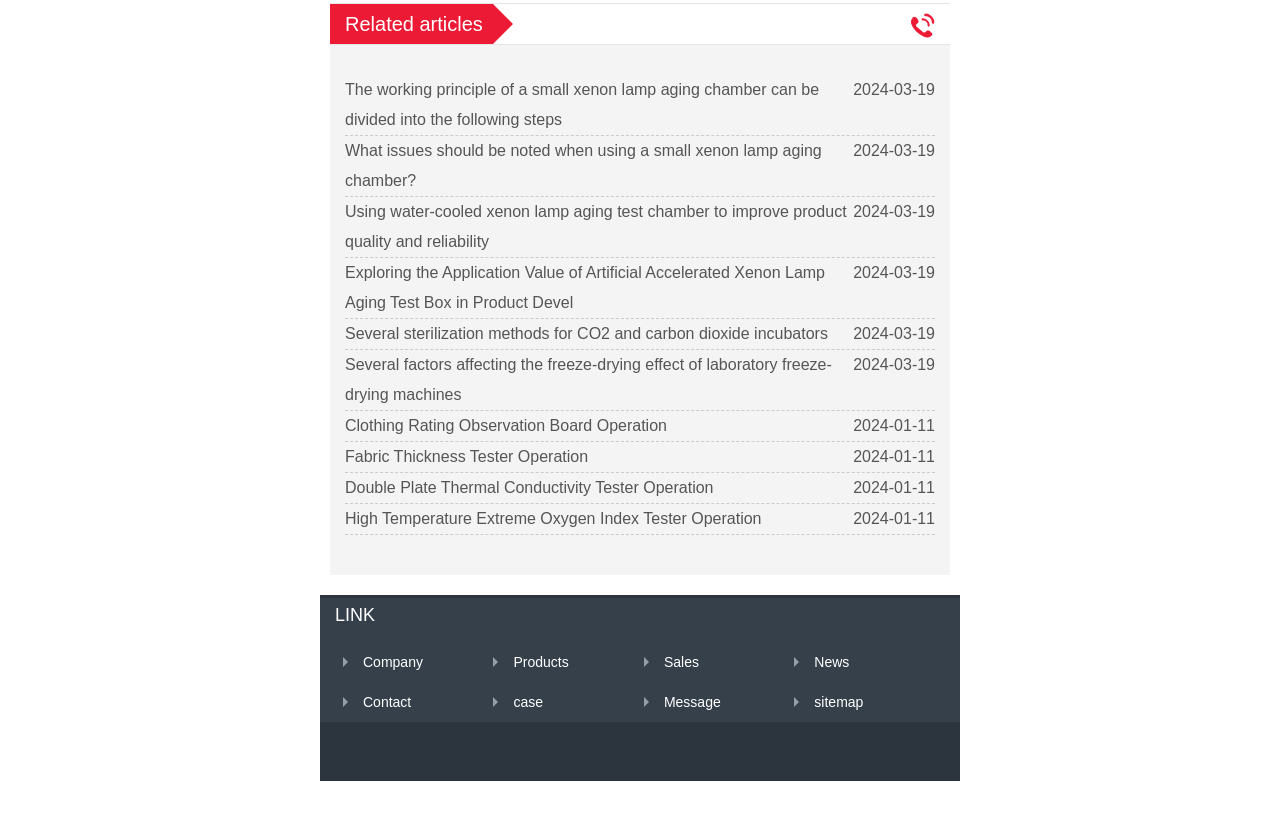What is the date of the first article?
Give a thorough and detailed response to the question.

I found the date by looking at the StaticText element with the text '2024-03-19' which is located near the top of the page, above the first article link.